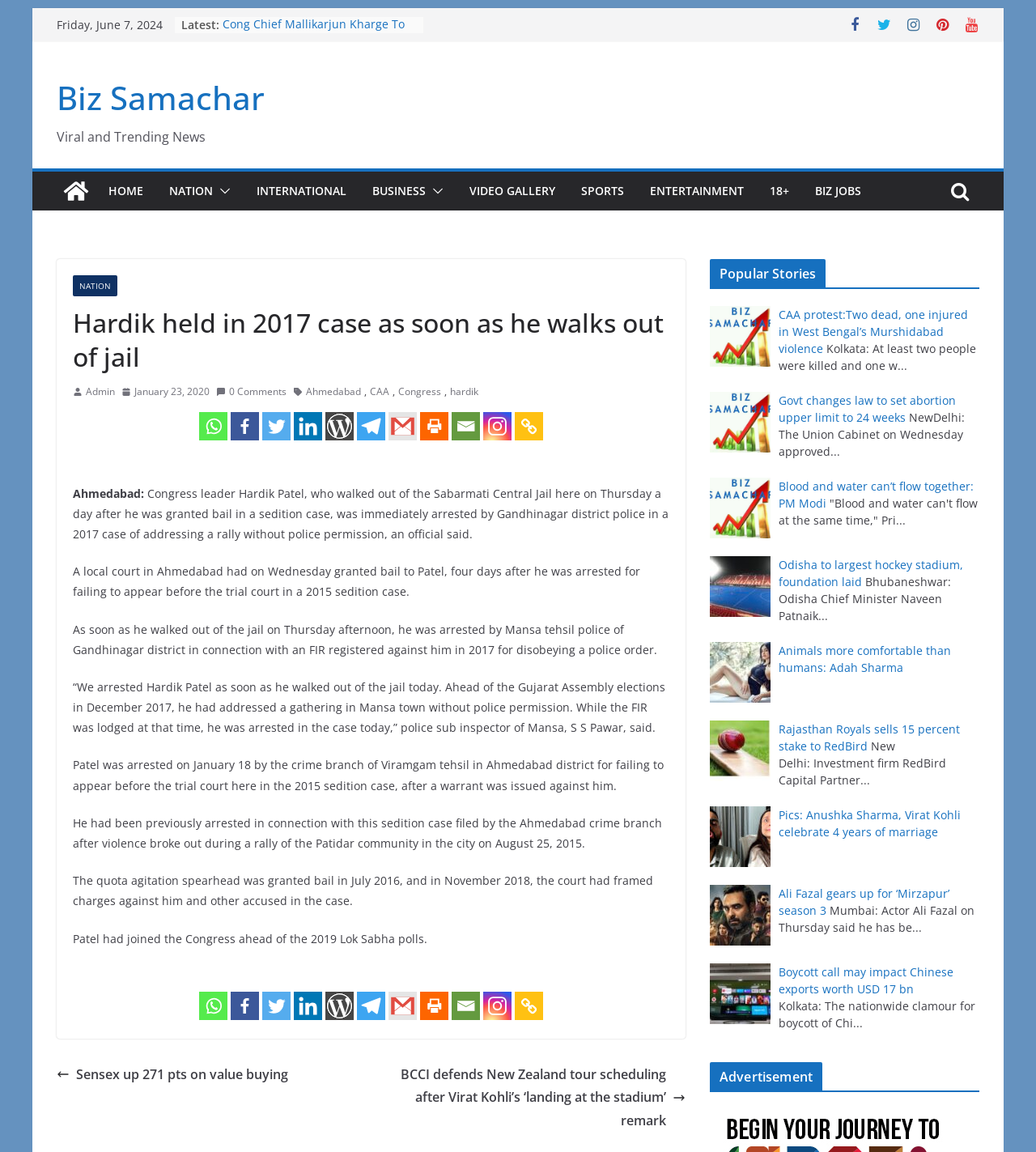Please mark the bounding box coordinates of the area that should be clicked to carry out the instruction: "Go to the 'NATION' section".

[0.163, 0.156, 0.205, 0.176]